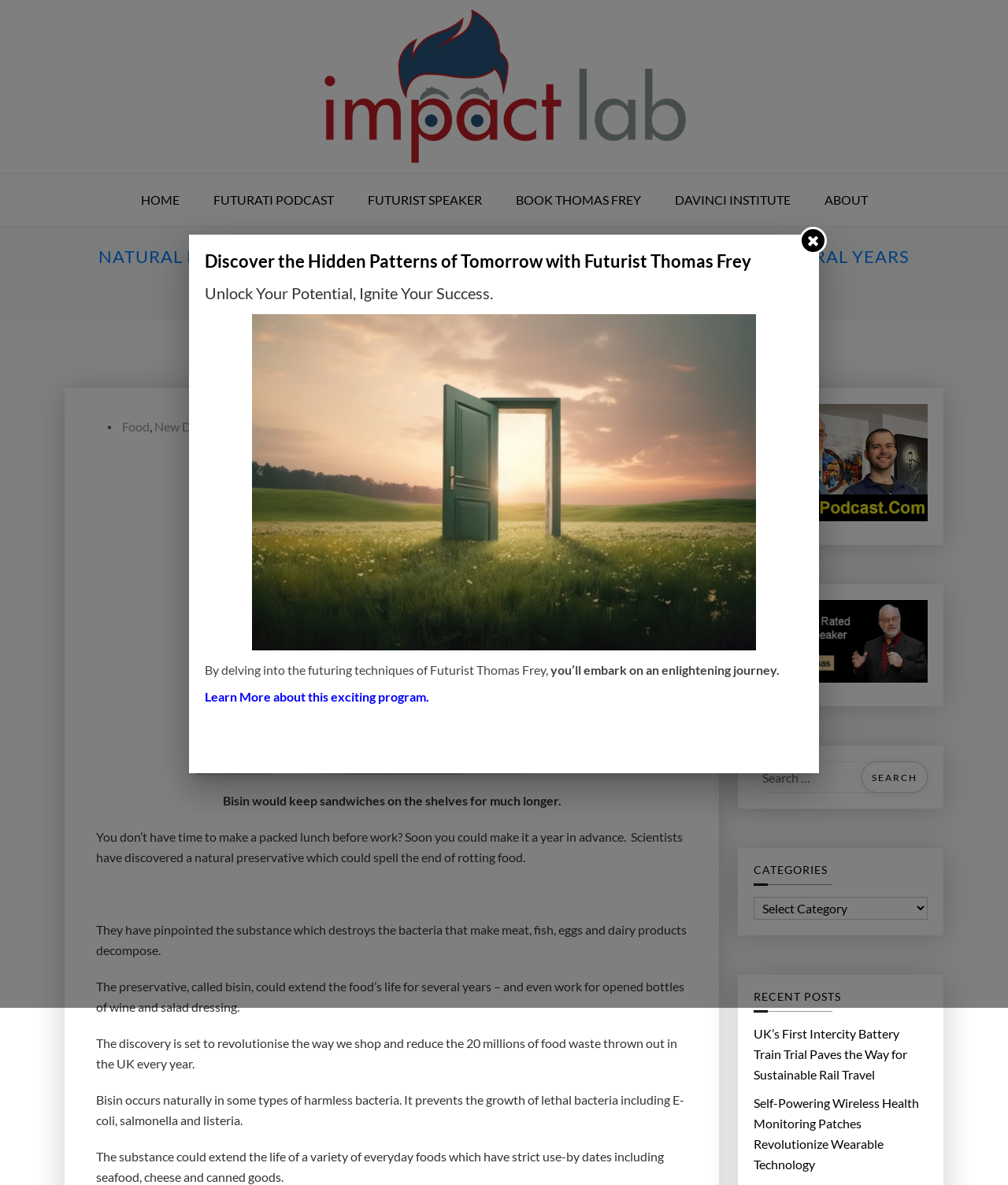Identify the bounding box coordinates for the region of the element that should be clicked to carry out the instruction: "Visit the 'FUTURATI PODCAST' page". The bounding box coordinates should be four float numbers between 0 and 1, i.e., [left, top, right, bottom].

[0.196, 0.147, 0.346, 0.191]